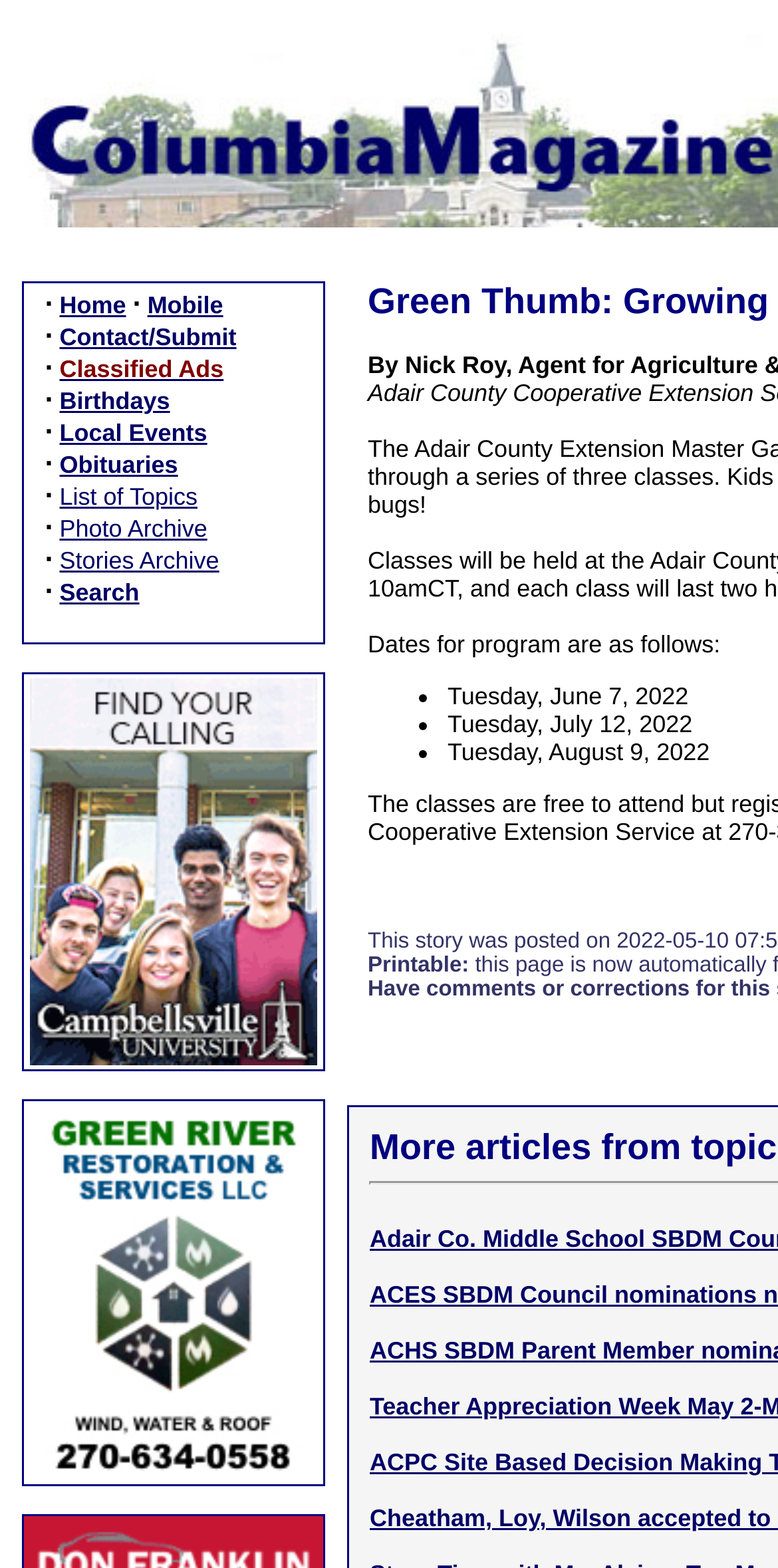Is there a printable version available?
Based on the image, answer the question in a detailed manner.

I saw the text 'Printable:' on the webpage, which suggests that a printable version is available.